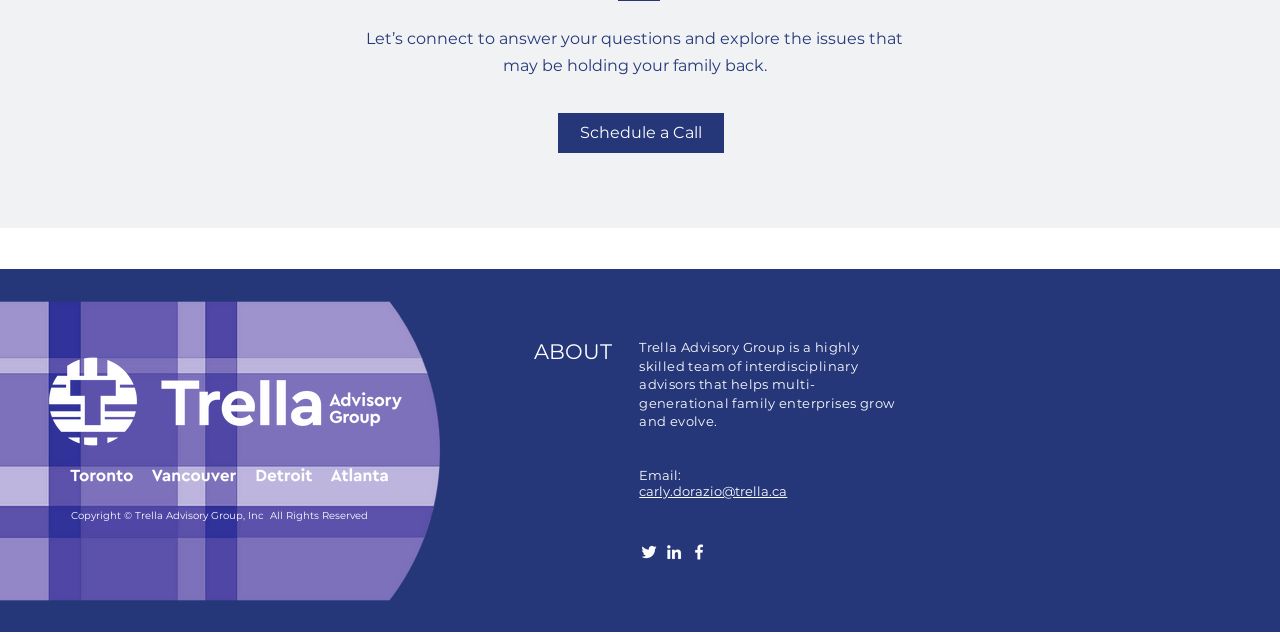What is the location of the social media links?
Please give a detailed and elaborate answer to the question.

I determined the location of the social media links by analyzing the bounding box coordinates of the list element 'Social Bar' and its child elements, which indicates that they are positioned at the bottom of the webpage.